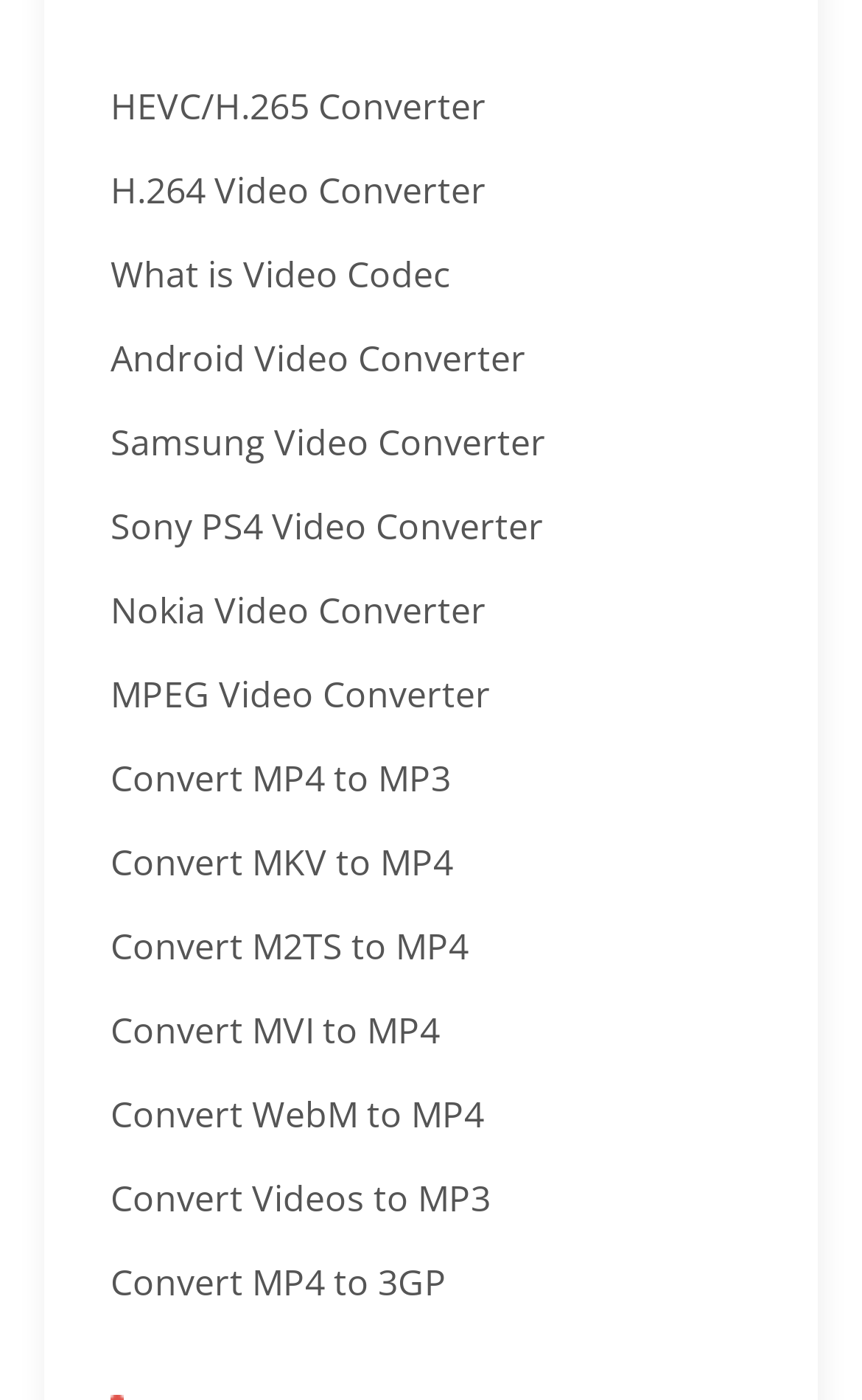Find the bounding box coordinates for the area that must be clicked to perform this action: "Convert Videos to MP3".

[0.128, 0.833, 0.569, 0.877]